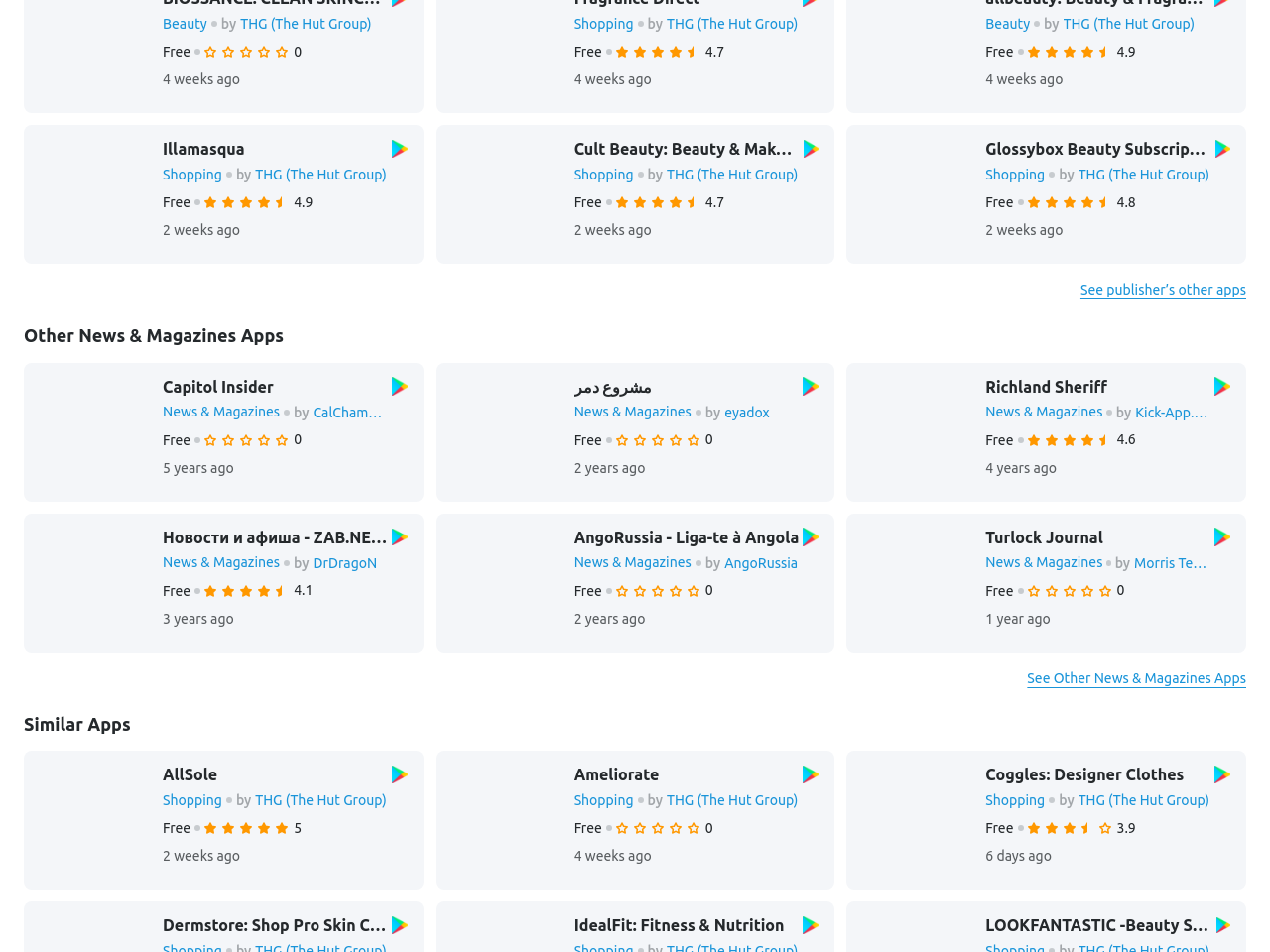What is the category of Capitol Insider?
Utilize the image to construct a detailed and well-explained answer.

The category of Capitol Insider can be found by looking at the link 'News & Magazines' which is located near the link 'Capitol Insider'.